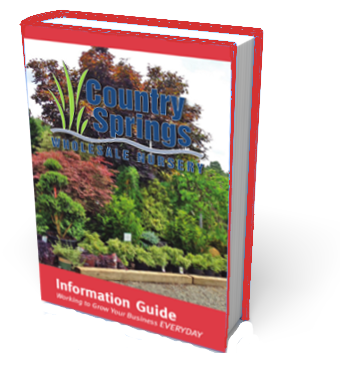Explain what is happening in the image with as much detail as possible.

The image displays a vibrant and visually appealing book cover for the "Country Springs Wholesale Nursery Information Guide." The cover prominently features the name "Country Springs" in bold blue lettering at the top, accompanied by a green grass graphic that adds a fresh touch. Below, the subtitle "Wholesale Nursery" is highlighted, indicating the focus of the guide on plant and nursery-related content.

The cover includes a rich background image of a lush landscape with various plants and trees, reflecting the nursery’s offerings. At the bottom, the text "Information Guide" is prominently displayed in white against a striking red banner, along with the tagline "Working to Grow Your Business EVERYDAY." This design not only enhances the aesthetic appeal but also communicates the guide's purpose of assisting businesses in the landscaping and horticulture industries.